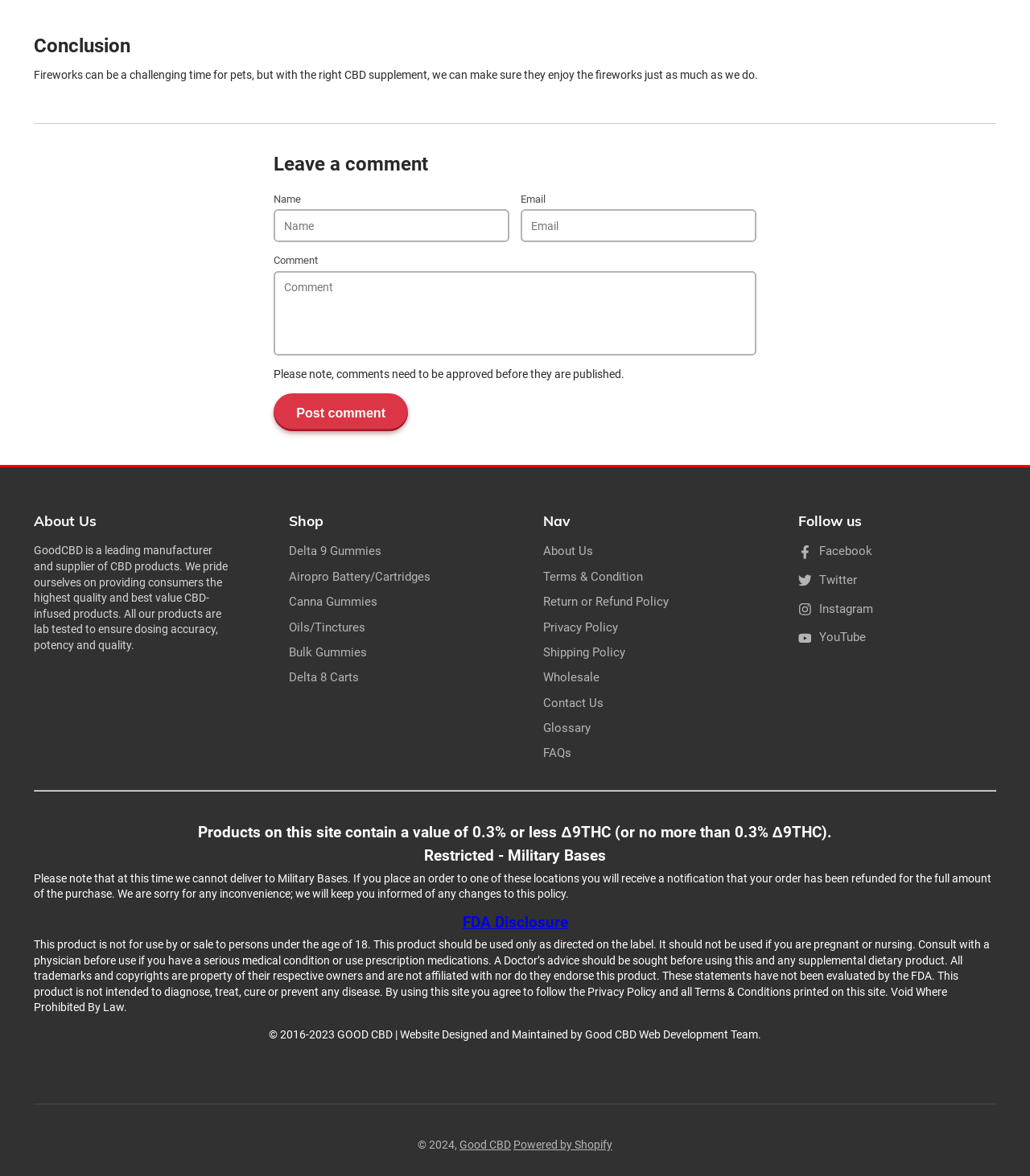Please indicate the bounding box coordinates of the element's region to be clicked to achieve the instruction: "Go to About Us page". Provide the coordinates as four float numbers between 0 and 1, i.e., [left, top, right, bottom].

[0.033, 0.436, 0.225, 0.45]